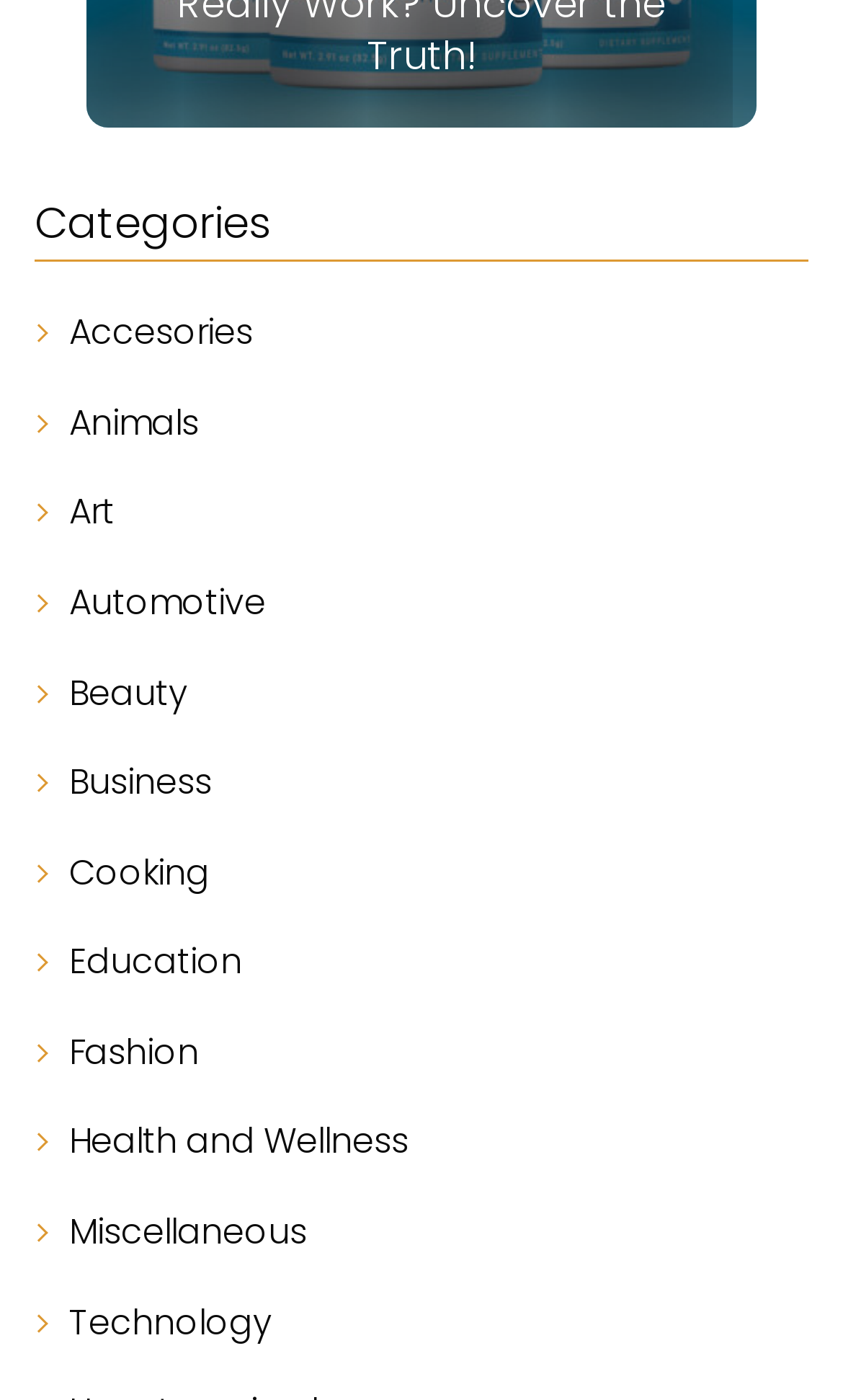Please identify the bounding box coordinates of where to click in order to follow the instruction: "Browse accessories".

[0.082, 0.218, 0.3, 0.258]